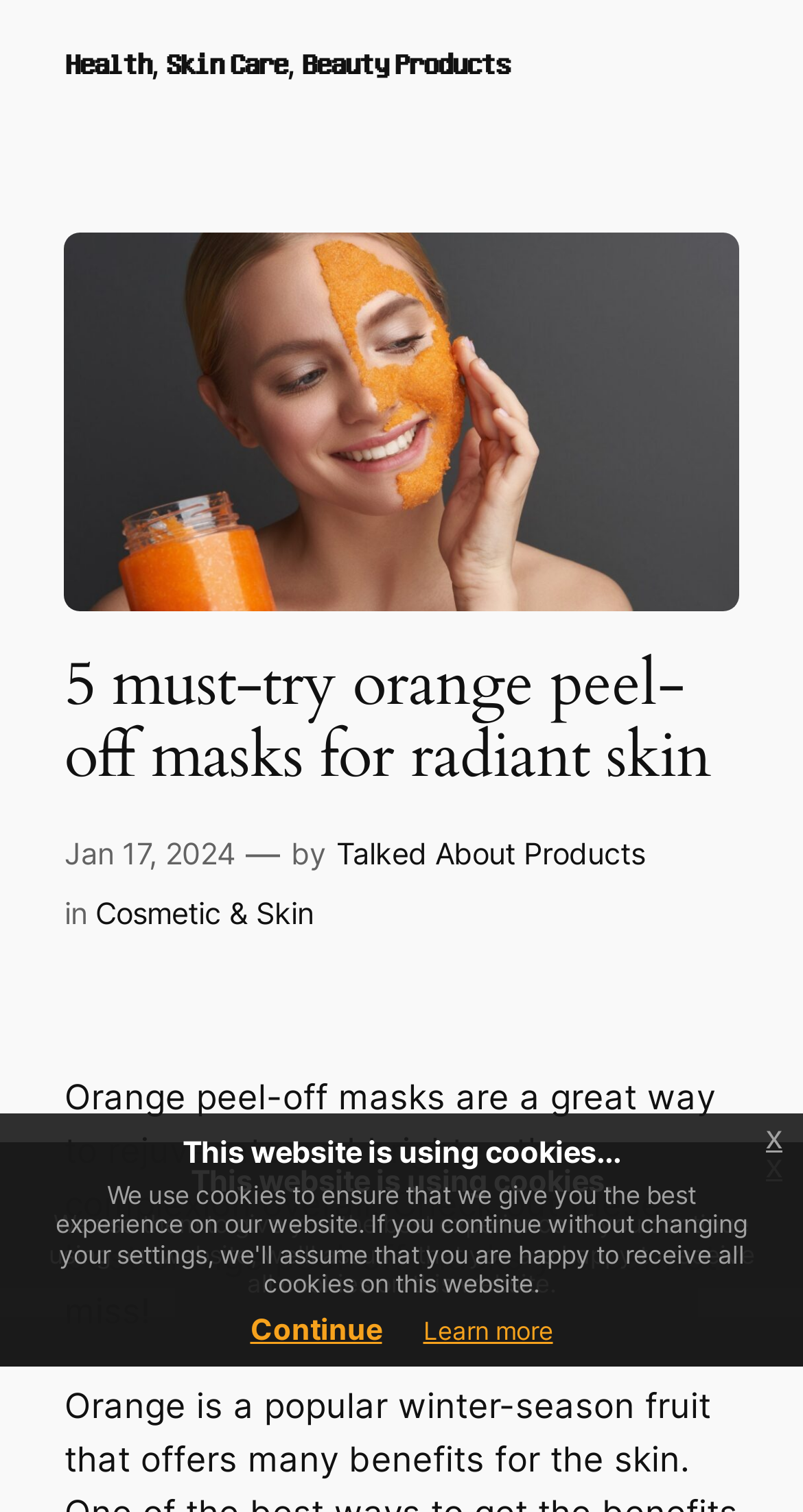Analyze and describe the webpage in a detailed narrative.

The webpage appears to be an article about orange peel-off masks for radiant skin. At the top, there is a logo or icon on the left, accompanied by a link to "𝐇𝐞𝐚𝐥𝐭𝐡, 𝐒𝐤𝐢𝐧 𝐂𝐚𝐫𝐞, 𝐁𝐞𝐚𝐮𝐭𝐲 𝐏𝐫𝐨𝐝𝐮𝐜𝐭𝐬" on the top left corner. Below this, there is a large figure or image that takes up most of the width of the page.

The main title of the article, "5 must-try orange peel-off masks for radiant skin", is prominently displayed in a heading element, situated below the image. To the right of the title, there is a time element showing the date "Jan 17, 2024", followed by a separator and the text "by" and a link to "Talked About Products".

Below the title, there is a brief introductory paragraph that describes the benefits of orange peel-off masks, stating that they are a great way to rejuvenate and brighten the complexion overall. The paragraph invites readers to check out the best orange peel-off masks that they cannot miss.

At the bottom of the page, there is a notification about the website using cookies, with options to "Continue" or "Learn more" about the cookies. There is also a small "x" link on the top right corner to close the notification.